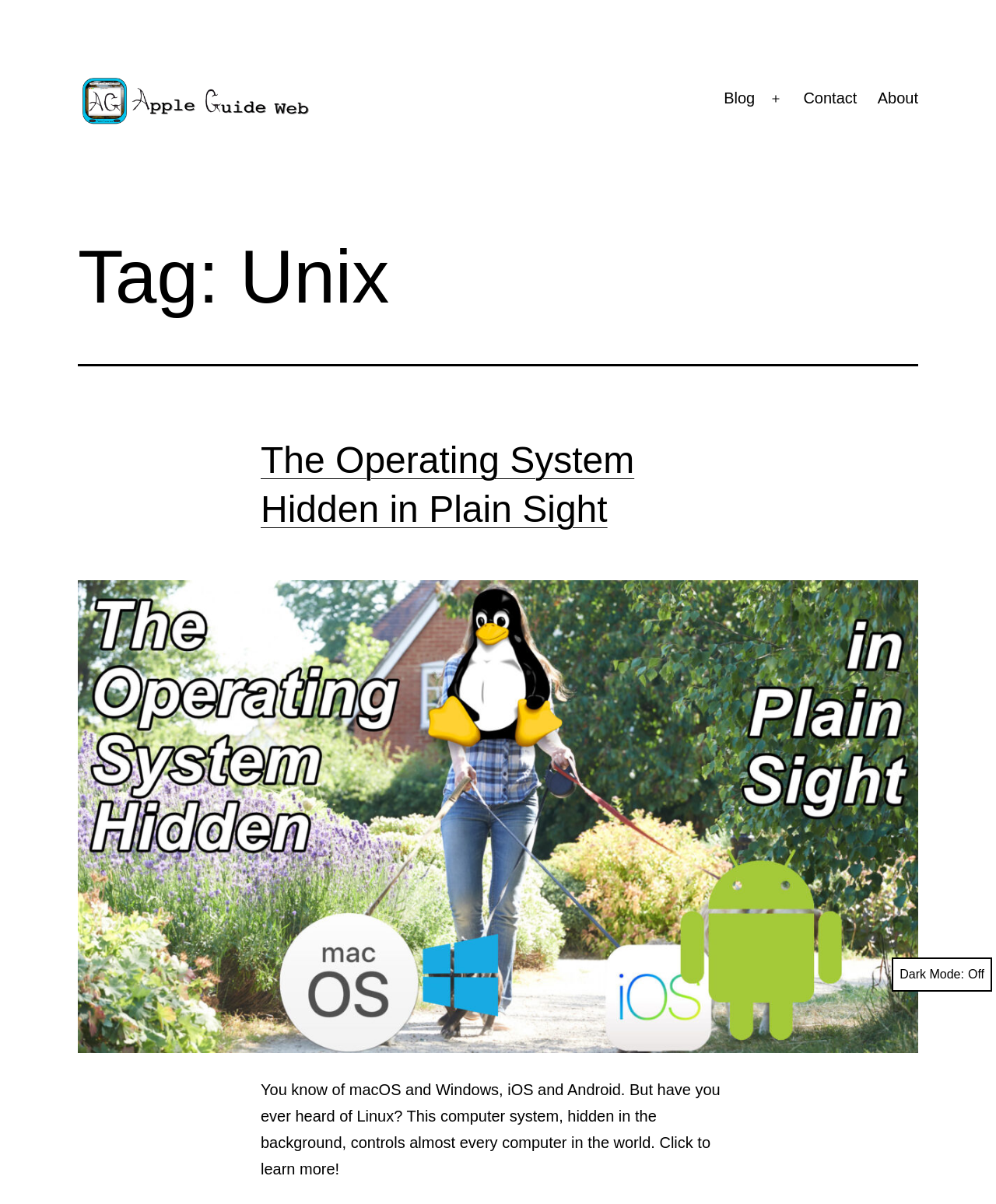Identify the bounding box for the element characterized by the following description: "About".

[0.871, 0.066, 0.932, 0.099]